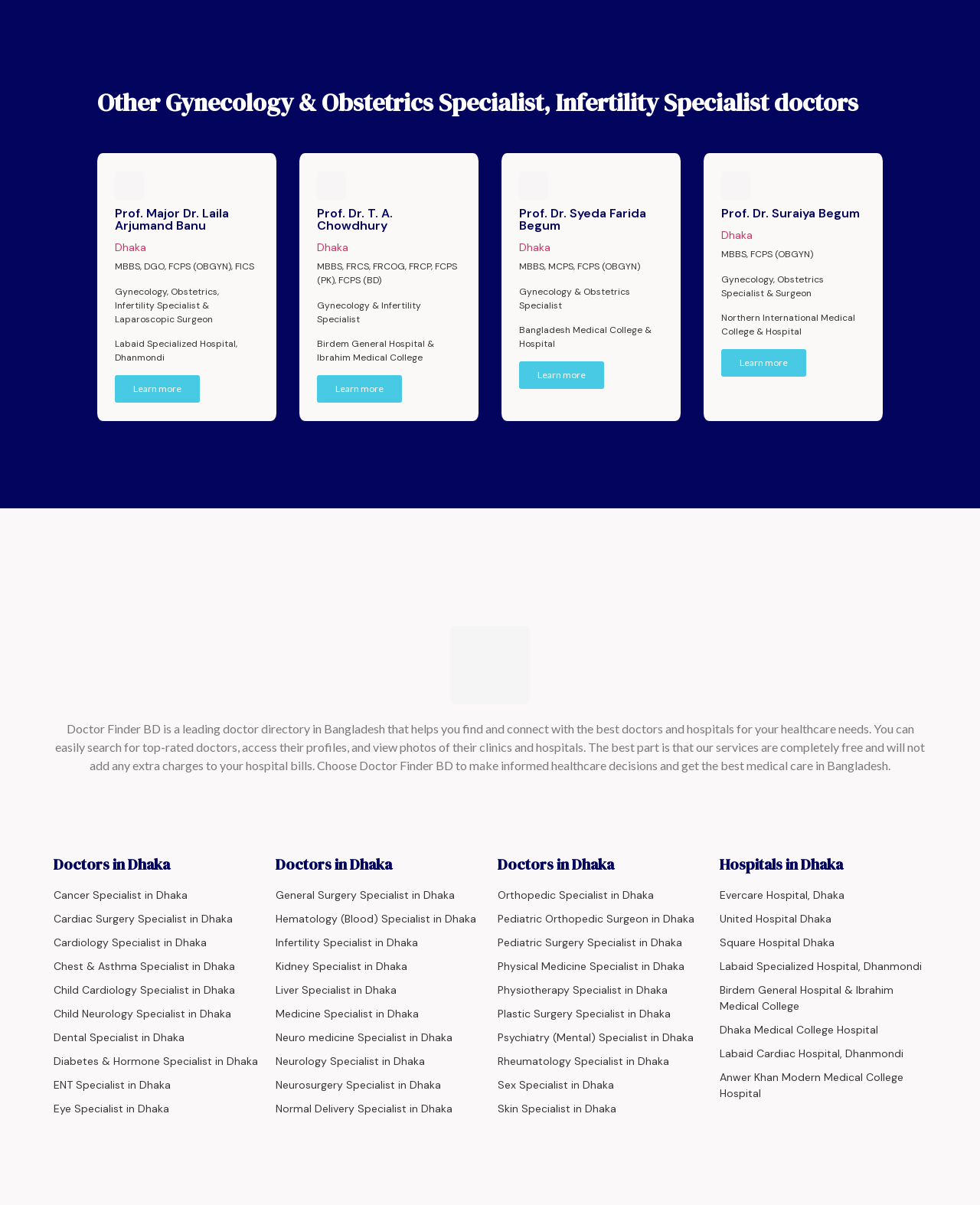Please determine the bounding box coordinates of the element to click on in order to accomplish the following task: "Search for Cancer Specialist in Dhaka". Ensure the coordinates are four float numbers ranging from 0 to 1, i.e., [left, top, right, bottom].

[0.062, 0.556, 0.258, 0.569]